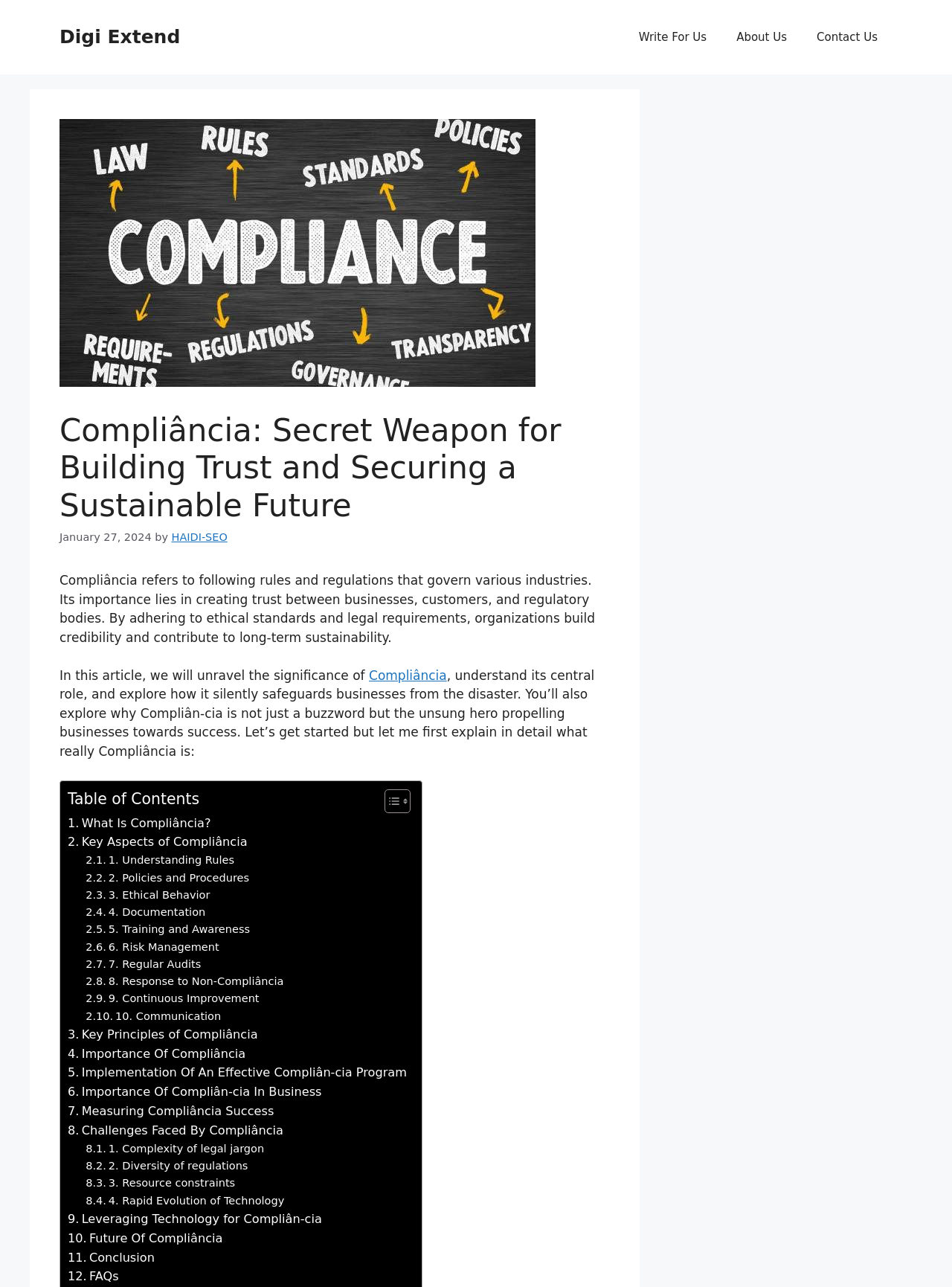Please locate the bounding box coordinates of the element that should be clicked to complete the given instruction: "Click on the 'About Us' link".

[0.758, 0.012, 0.842, 0.046]